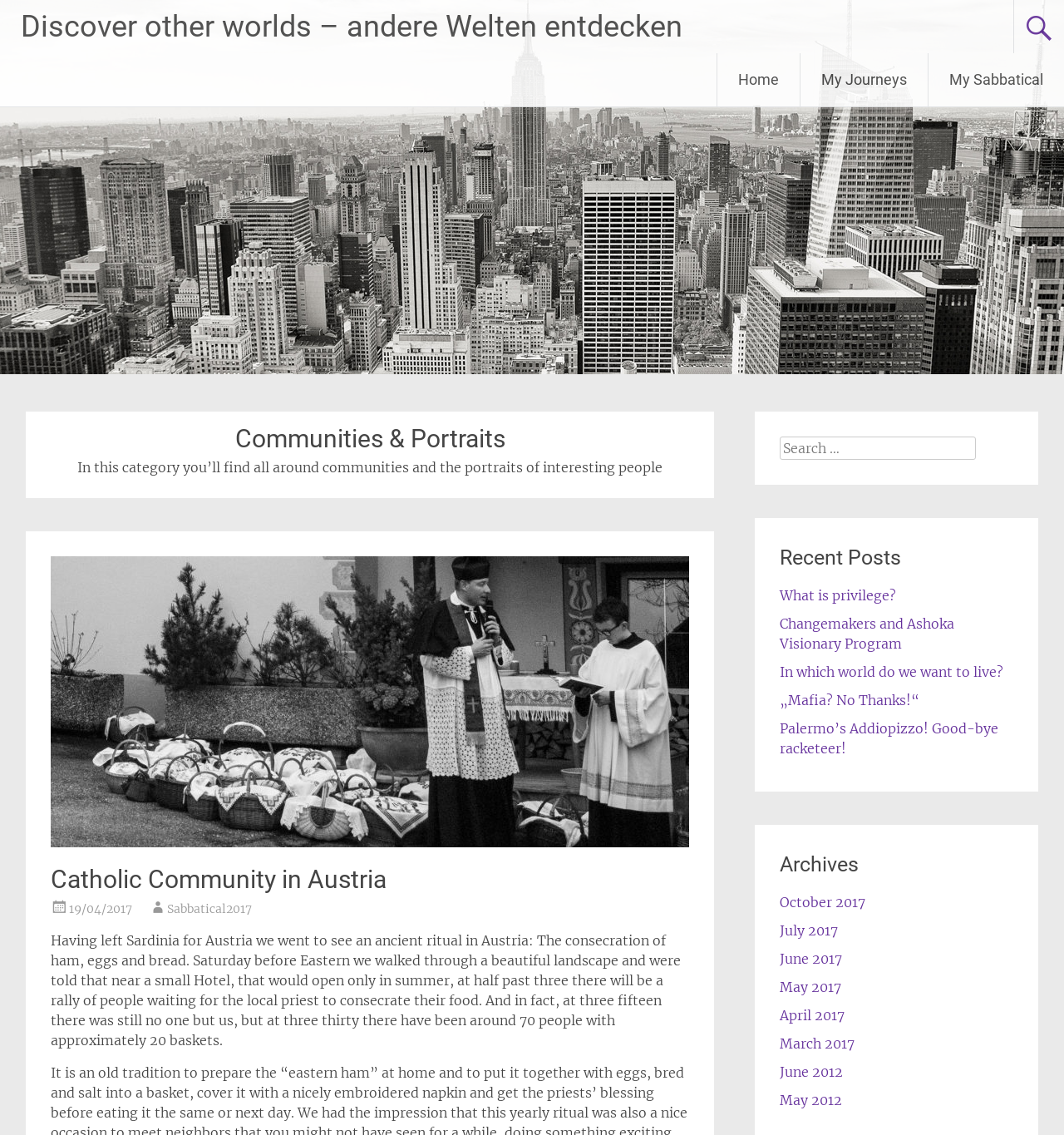Find the bounding box coordinates of the clickable region needed to perform the following instruction: "Explore archives from April 2017". The coordinates should be provided as four float numbers between 0 and 1, i.e., [left, top, right, bottom].

[0.733, 0.887, 0.794, 0.902]